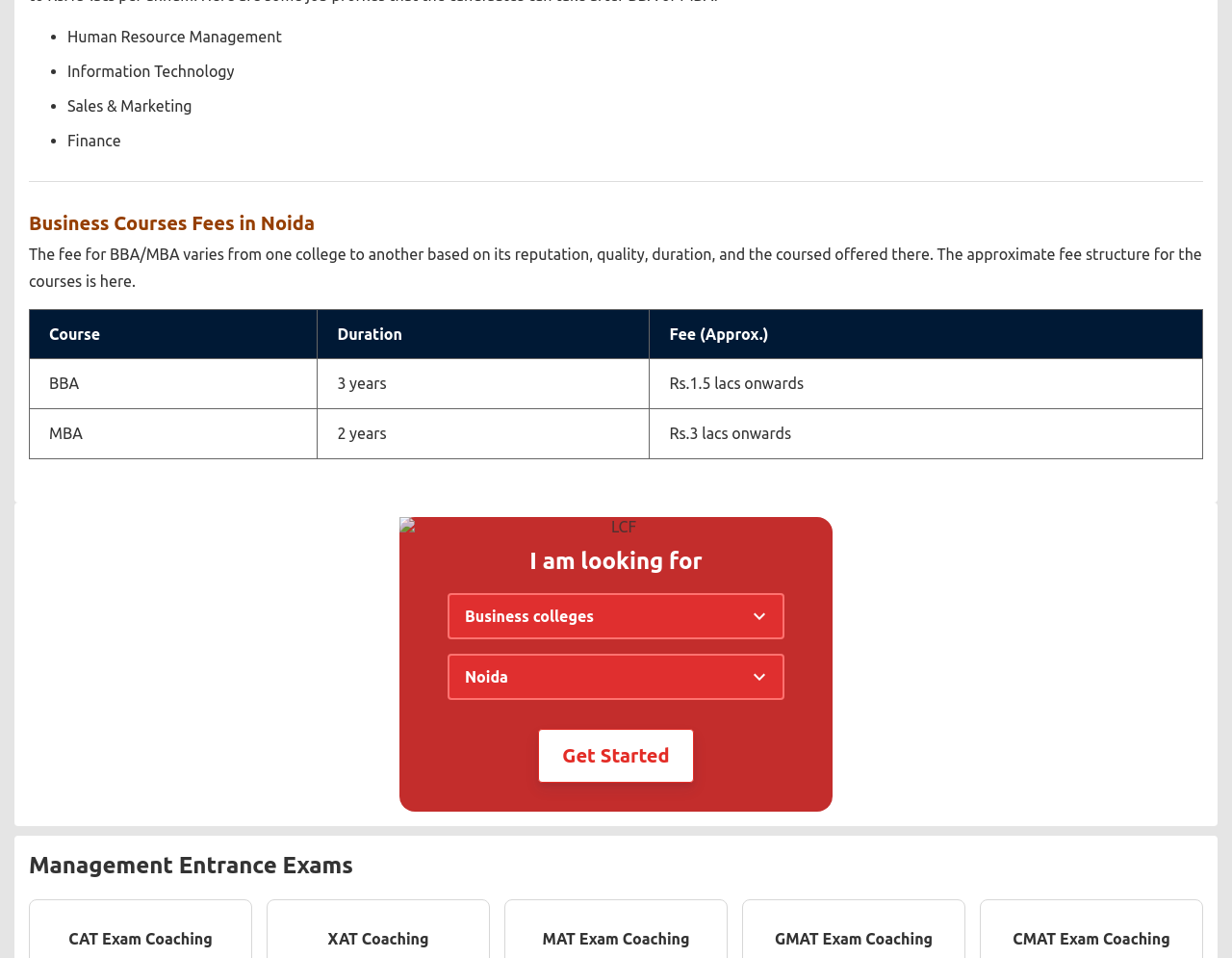What is the duration of MBA?
Please provide a single word or phrase as the answer based on the screenshot.

2 years